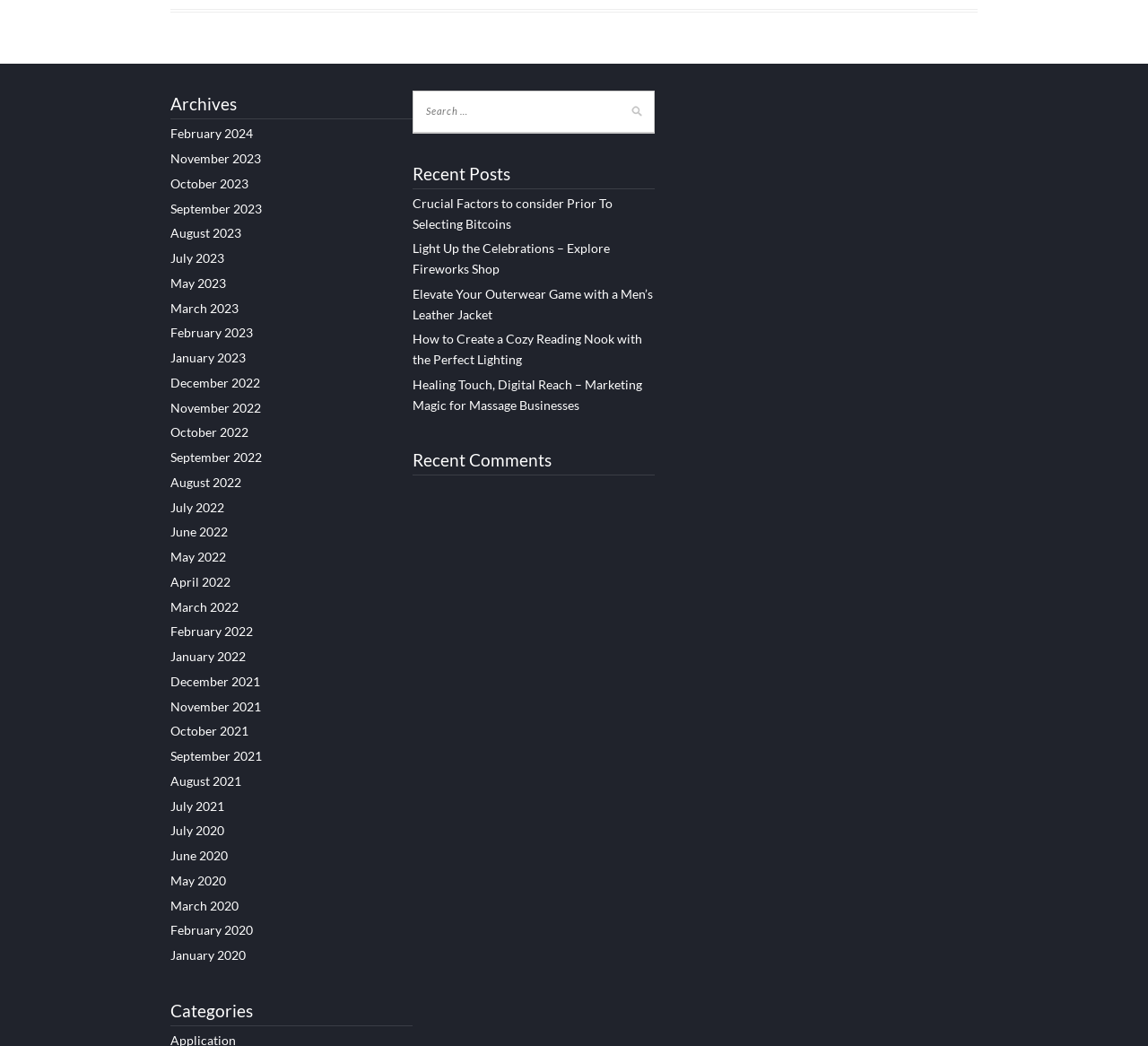How many recent posts are listed on the webpage? Refer to the image and provide a one-word or short phrase answer.

5